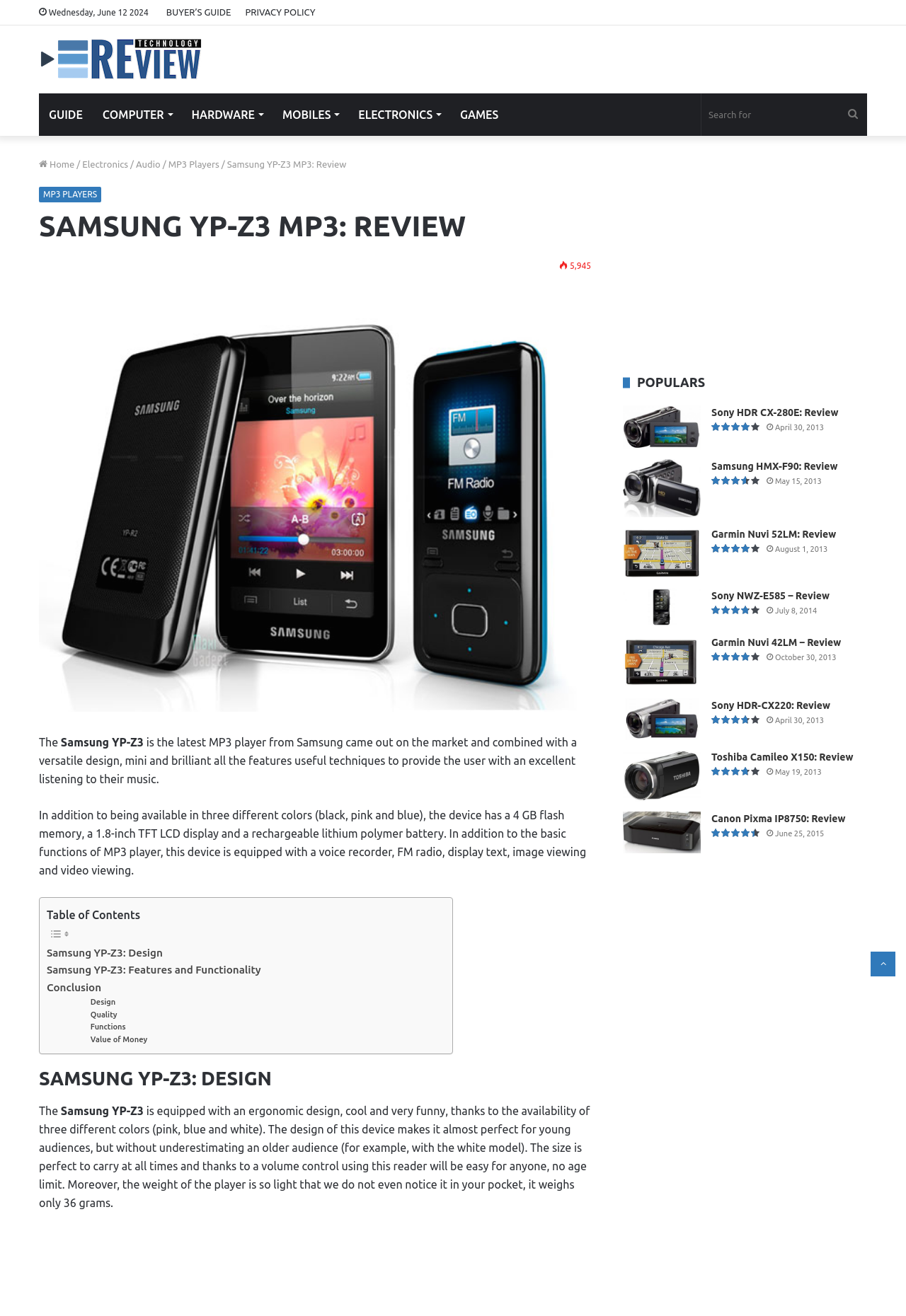Mark the bounding box of the element that matches the following description: "Sony HDR-CX220: Review".

[0.785, 0.532, 0.916, 0.54]